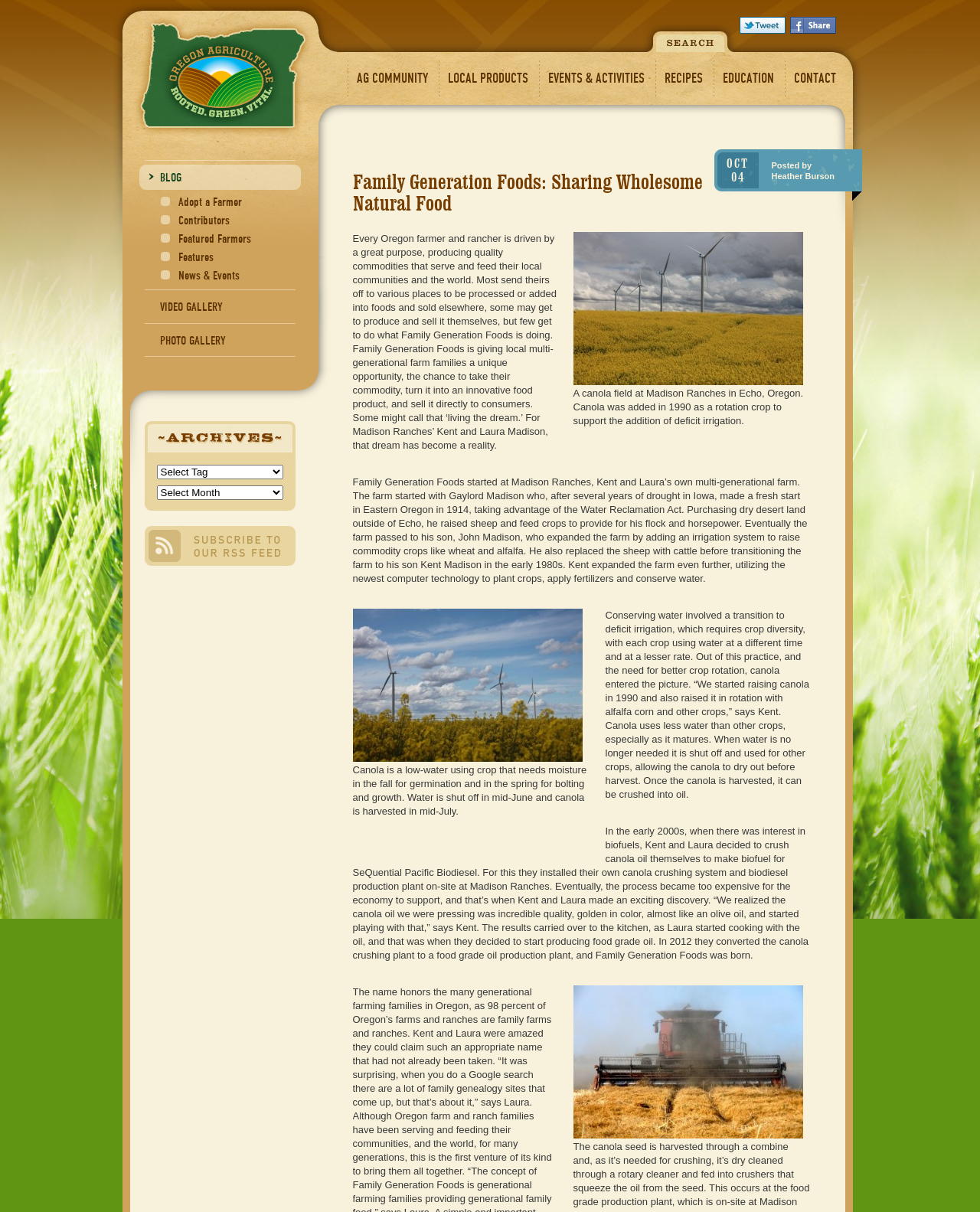Please identify and generate the text content of the webpage's main heading.

Family Generation Foods: Sharing Wholesome Natural Food